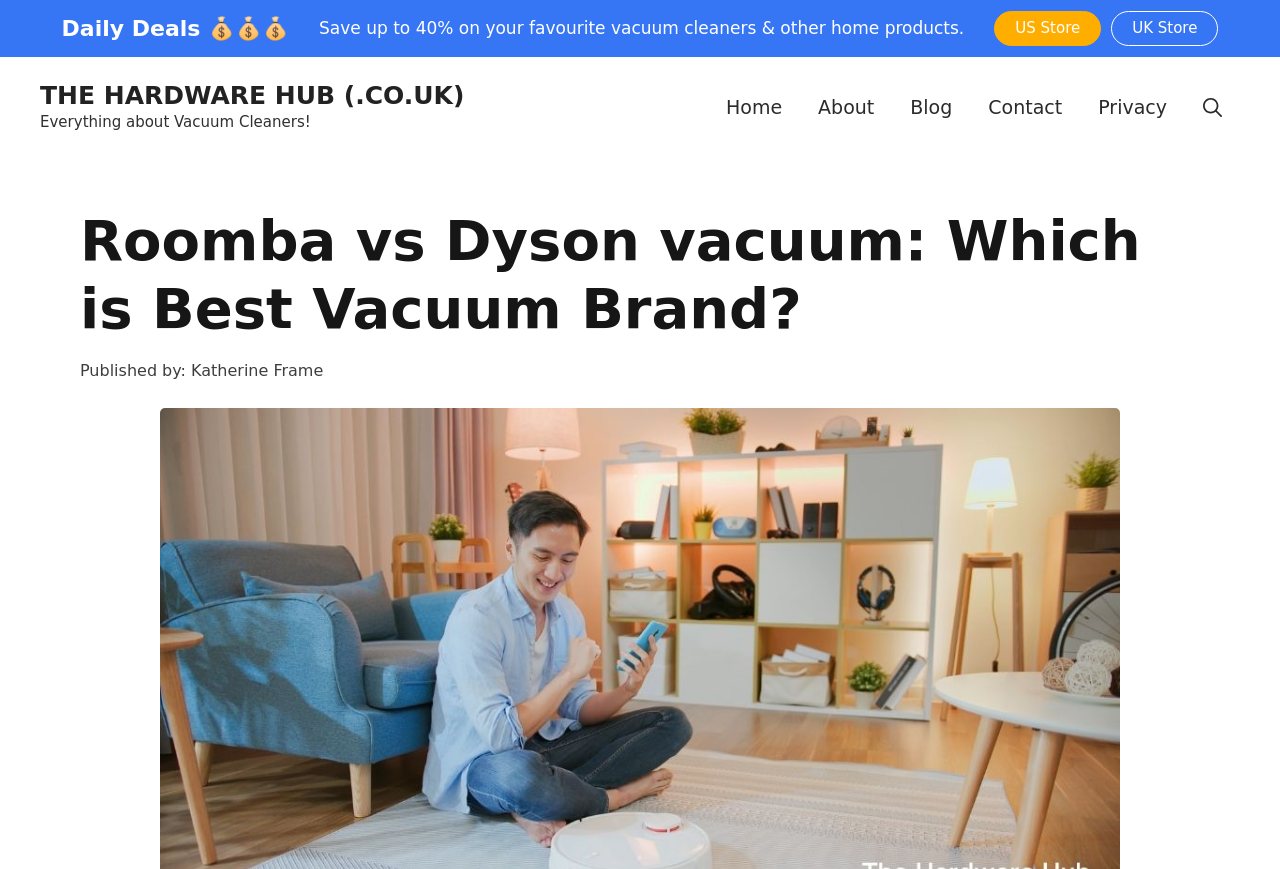Please locate the bounding box coordinates of the region I need to click to follow this instruction: "Check the Daily Deals".

[0.048, 0.018, 0.226, 0.047]